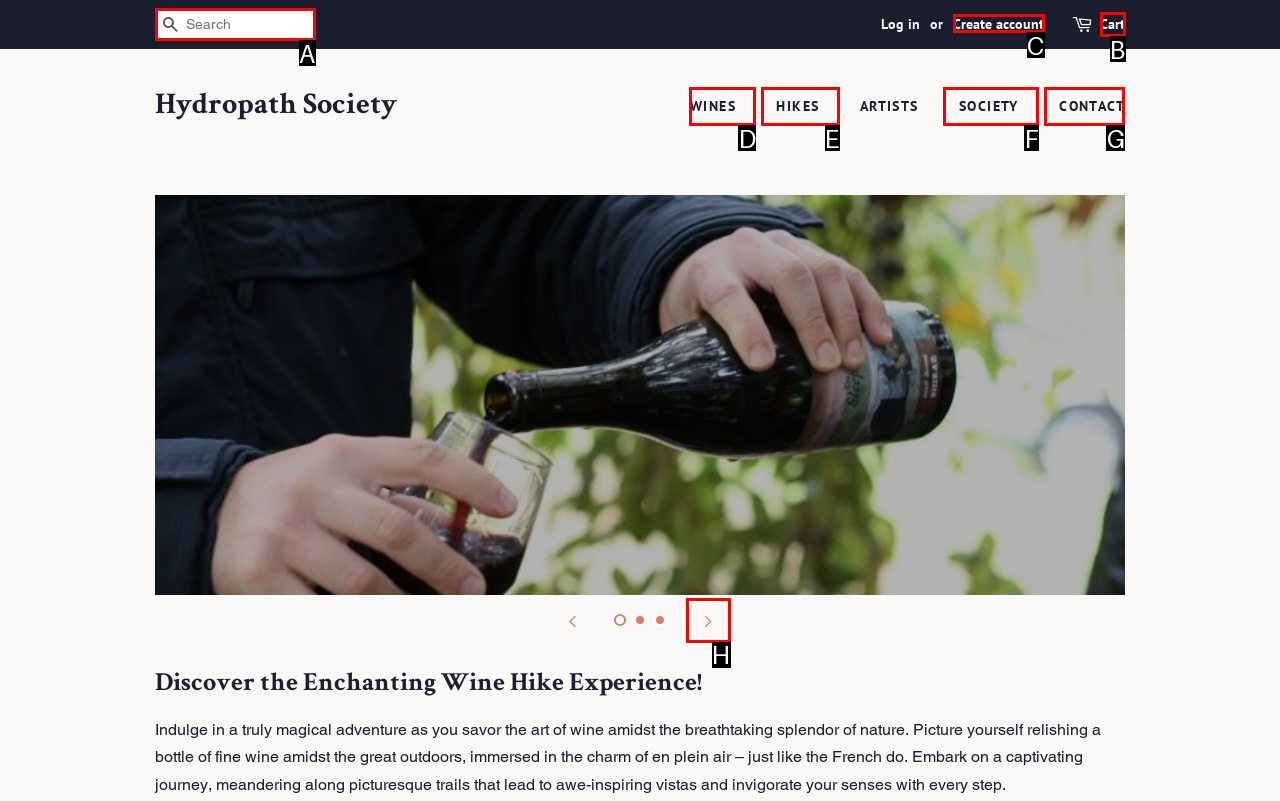Select the letter of the UI element that best matches: parent_node: SEARCH aria-label="Search" name="q" placeholder="Search"
Answer with the letter of the correct option directly.

A